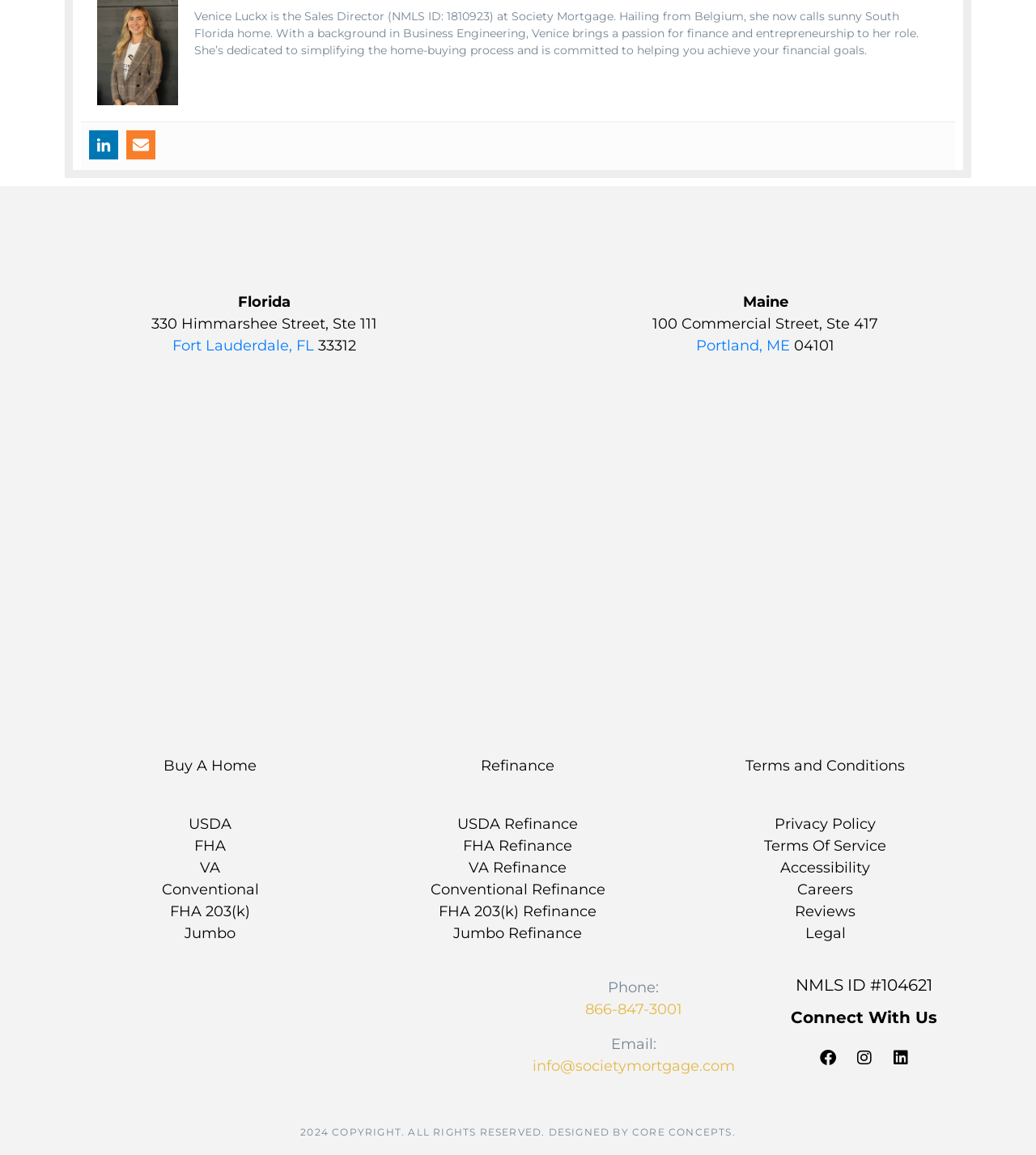Please find the bounding box coordinates of the element's region to be clicked to carry out this instruction: "Learn about USDA loans".

[0.055, 0.704, 0.352, 0.723]